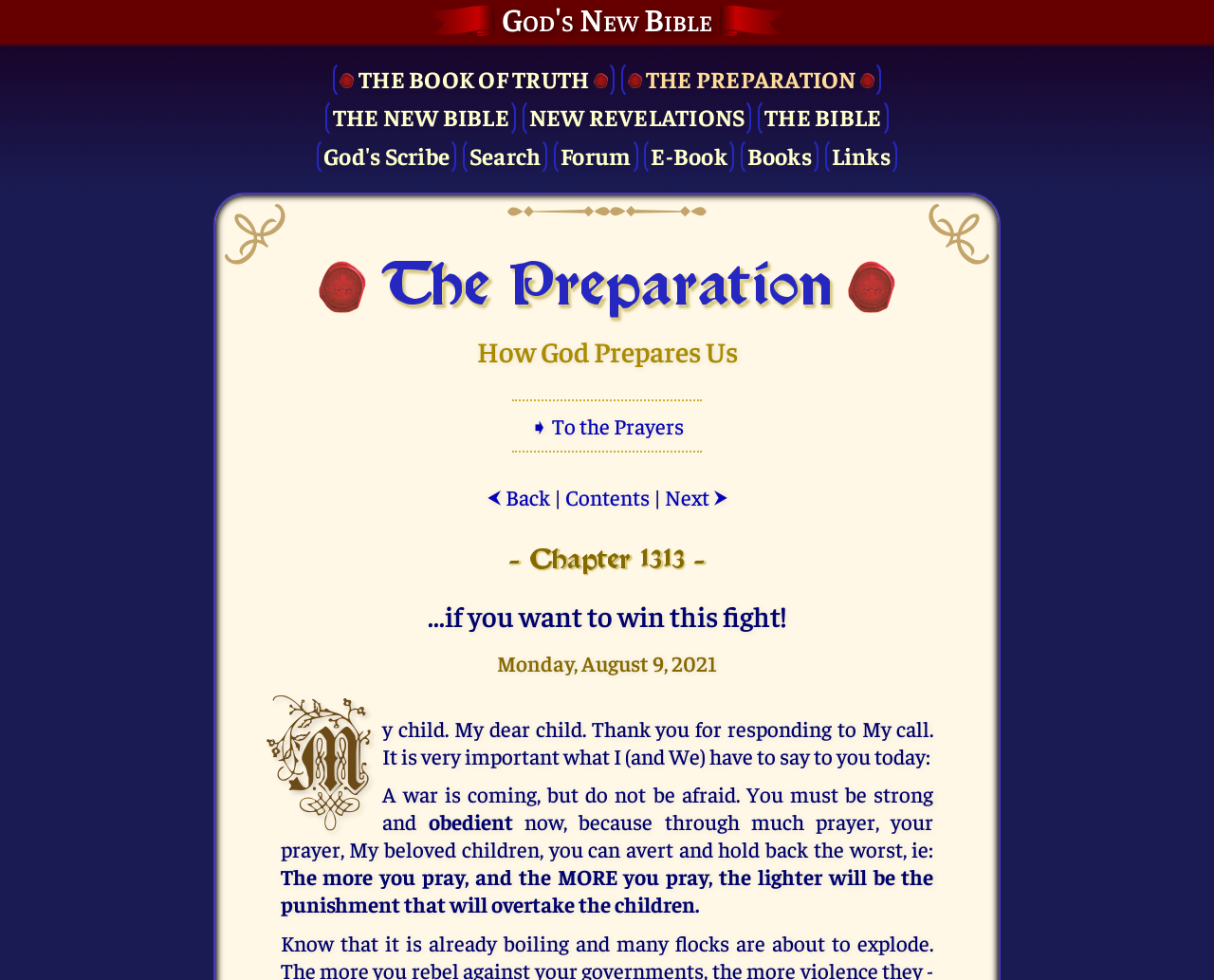Locate the bounding box coordinates of the area you need to click to fulfill this instruction: 'Go to THE PREPARATION'. The coordinates must be in the form of four float numbers ranging from 0 to 1: [left, top, right, bottom].

[0.512, 0.062, 0.726, 0.101]